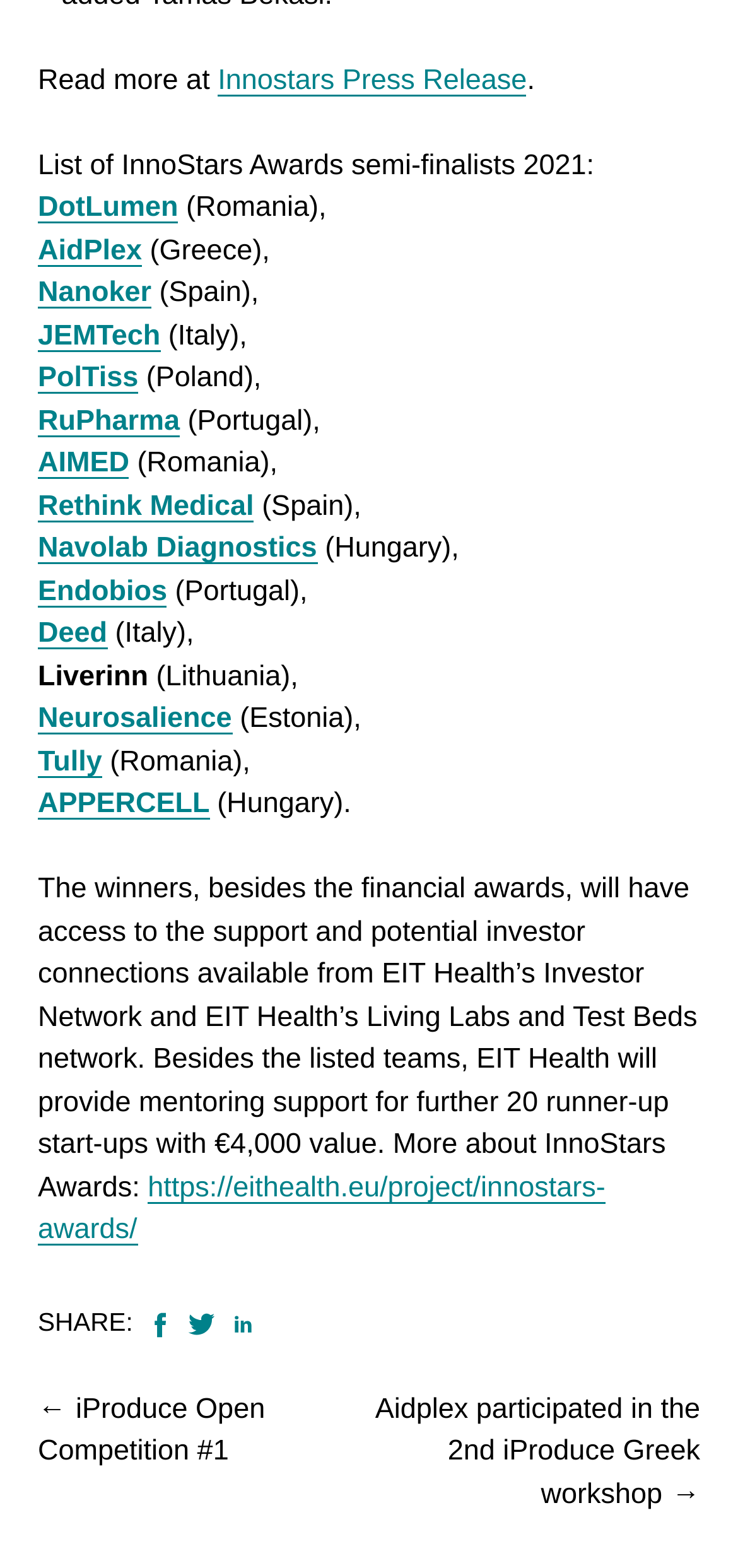Identify the bounding box coordinates of the element that should be clicked to fulfill this task: "Share this page on social media". The coordinates should be provided as four float numbers between 0 and 1, i.e., [left, top, right, bottom].

[0.198, 0.835, 0.237, 0.853]